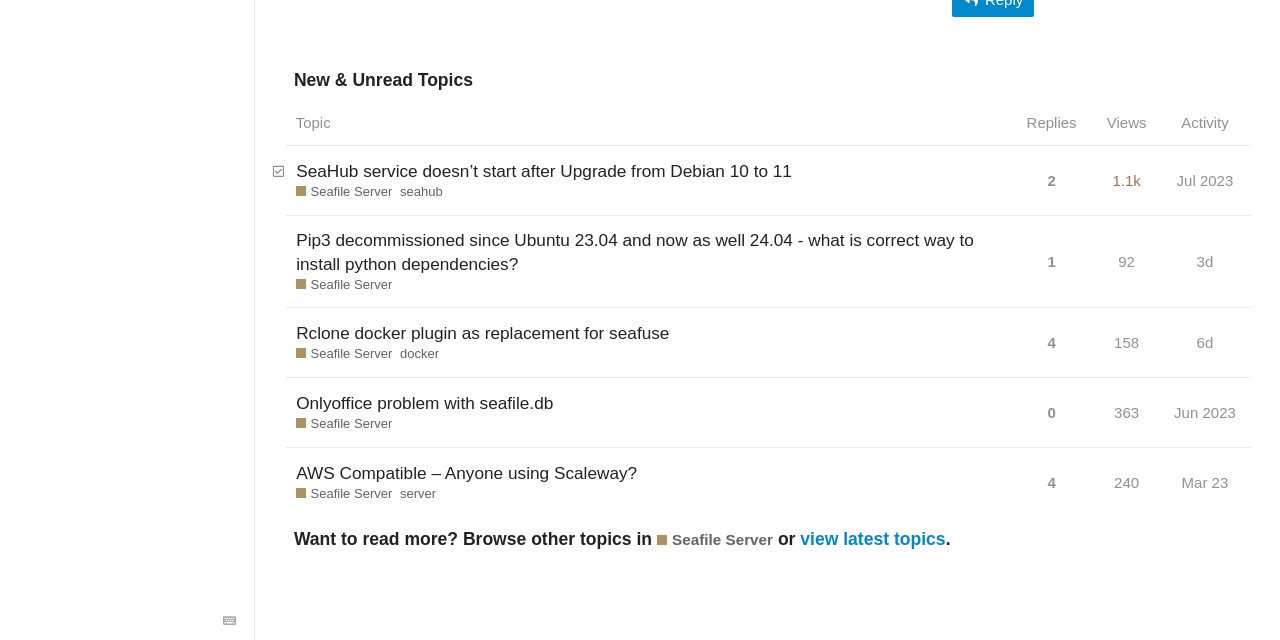Find the bounding box coordinates corresponding to the UI element with the description: "Onlyoffice problem with seafile.db". The coordinates should be formatted as [left, top, right, bottom], with values as floats between 0 and 1.

[0.231, 0.59, 0.432, 0.668]